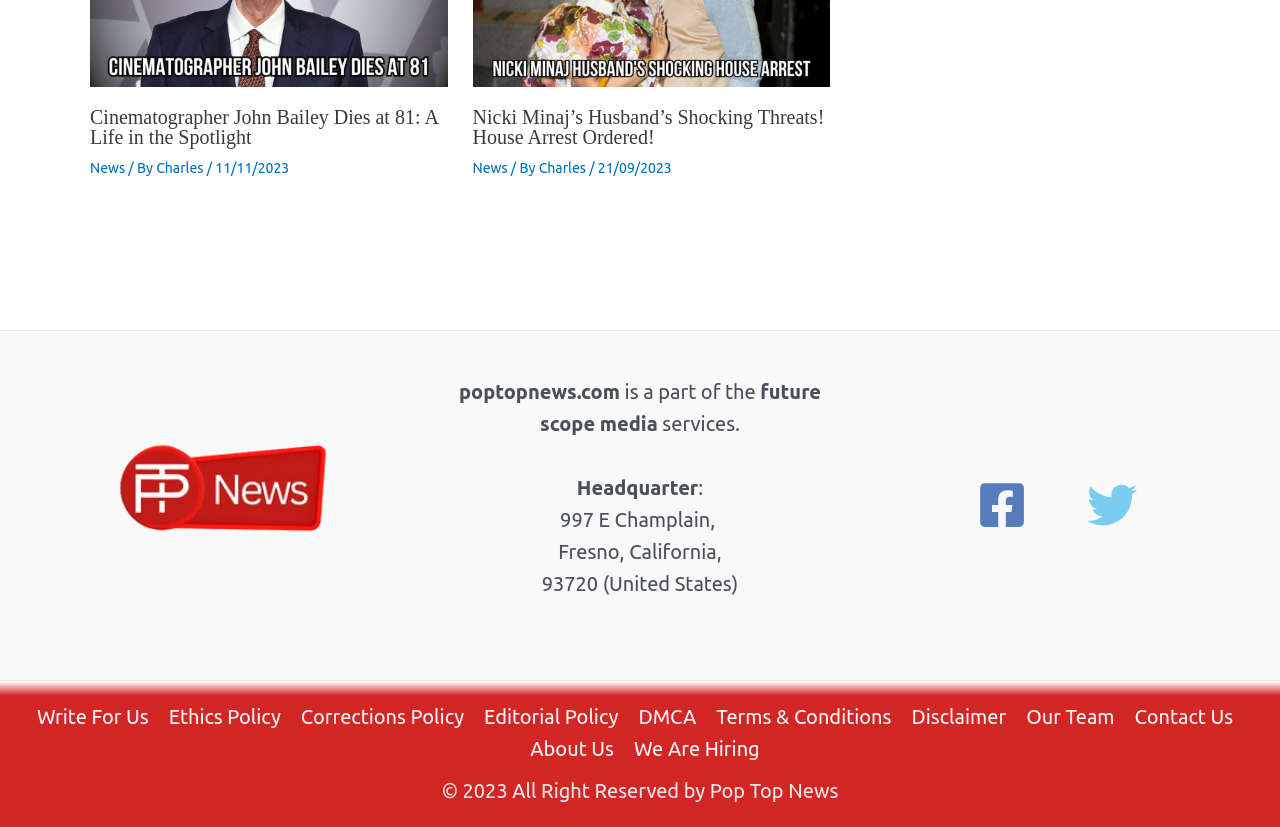Can you provide the bounding box coordinates for the element that should be clicked to implement the instruction: "Visit the Facebook page"?

[0.751, 0.563, 0.814, 0.659]